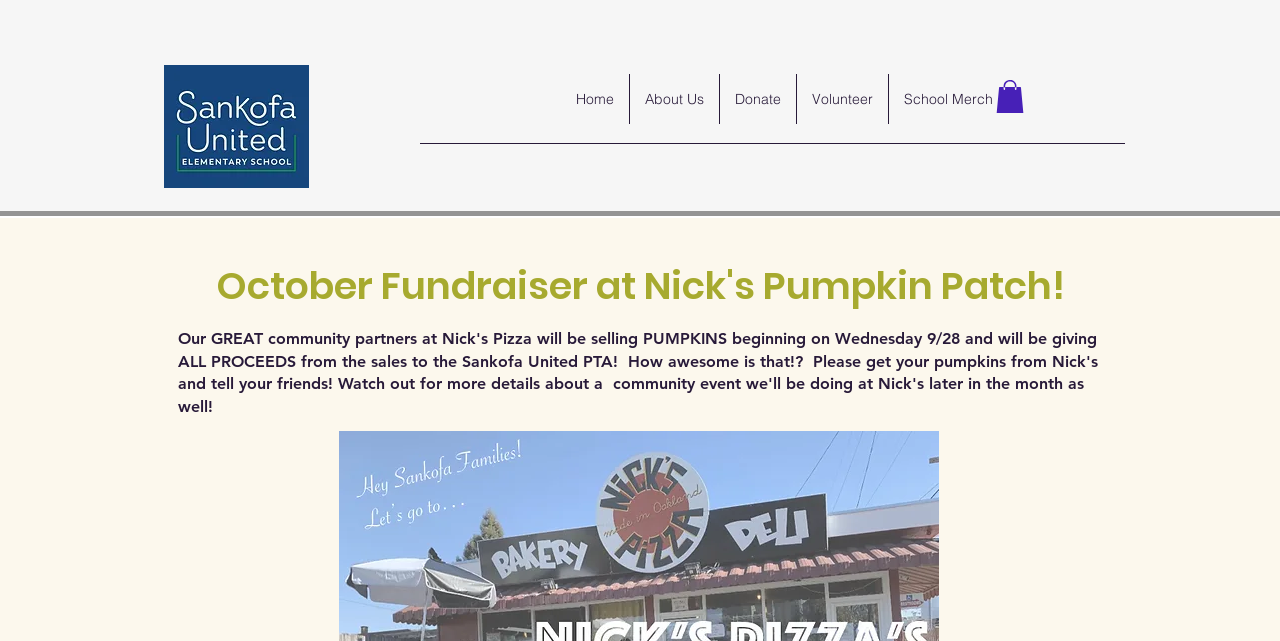Provide the bounding box coordinates of the HTML element described by the text: "School Merch". The coordinates should be in the format [left, top, right, bottom] with values between 0 and 1.

[0.695, 0.115, 0.788, 0.193]